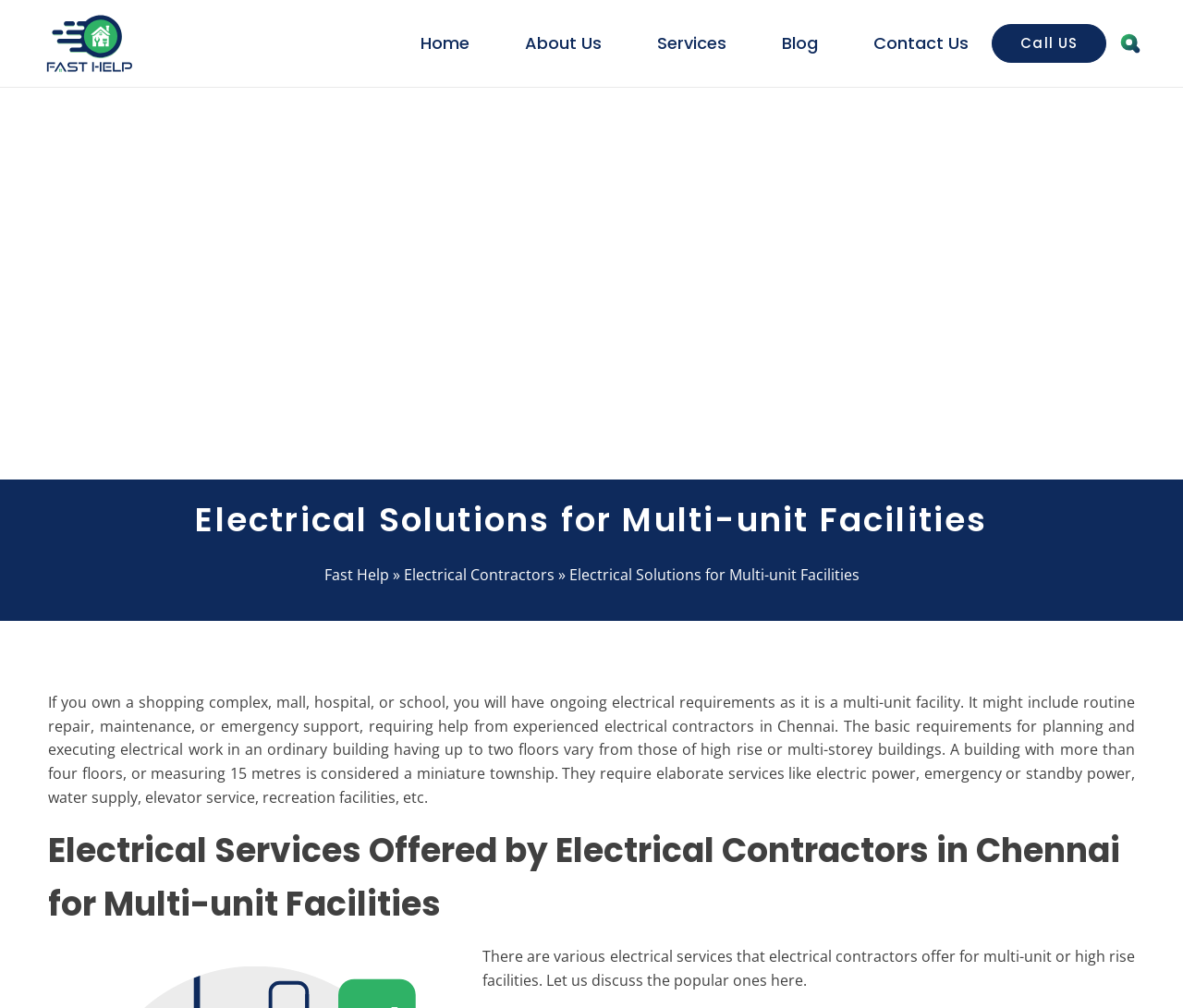Generate a comprehensive description of the contents of the webpage.

The webpage is about electrical contractors and their services for multi-unit facilities. At the top left corner, there is a logo of Fast Help Home Repair Services. Below the logo, there is a navigation menu with links to Home, About Us, Services, Blog, and Contact Us. To the right of the navigation menu, there is a call-to-action button "Call US" and a search icon.

On the left side of the page, there are four sections, each with an icon and a heading. The first section is about plumbing, with links to various plumbing services such as plumbing contractor, drainage cleaning, and borewell contractors. The second section is about carpentry, with a link to carpenter service. The third section is about house cleaning, with links to various cleaning services such as sanitation and disinfection, sofa cleaning, and building cleaning. The fourth section is about painting, with links to home painting, painting contractors, and waterproofing.

On the right side of the page, there is a section about electrical solutions for multi-unit facilities, with a heading and a paragraph of text. Below this section, there is a navigation breadcrumb trail showing the current page's location. Further down, there is a section with a heading "Electrical Services Offered by Electrical Contractors in Chennai for Multi-unit Facilities" and a paragraph of text.